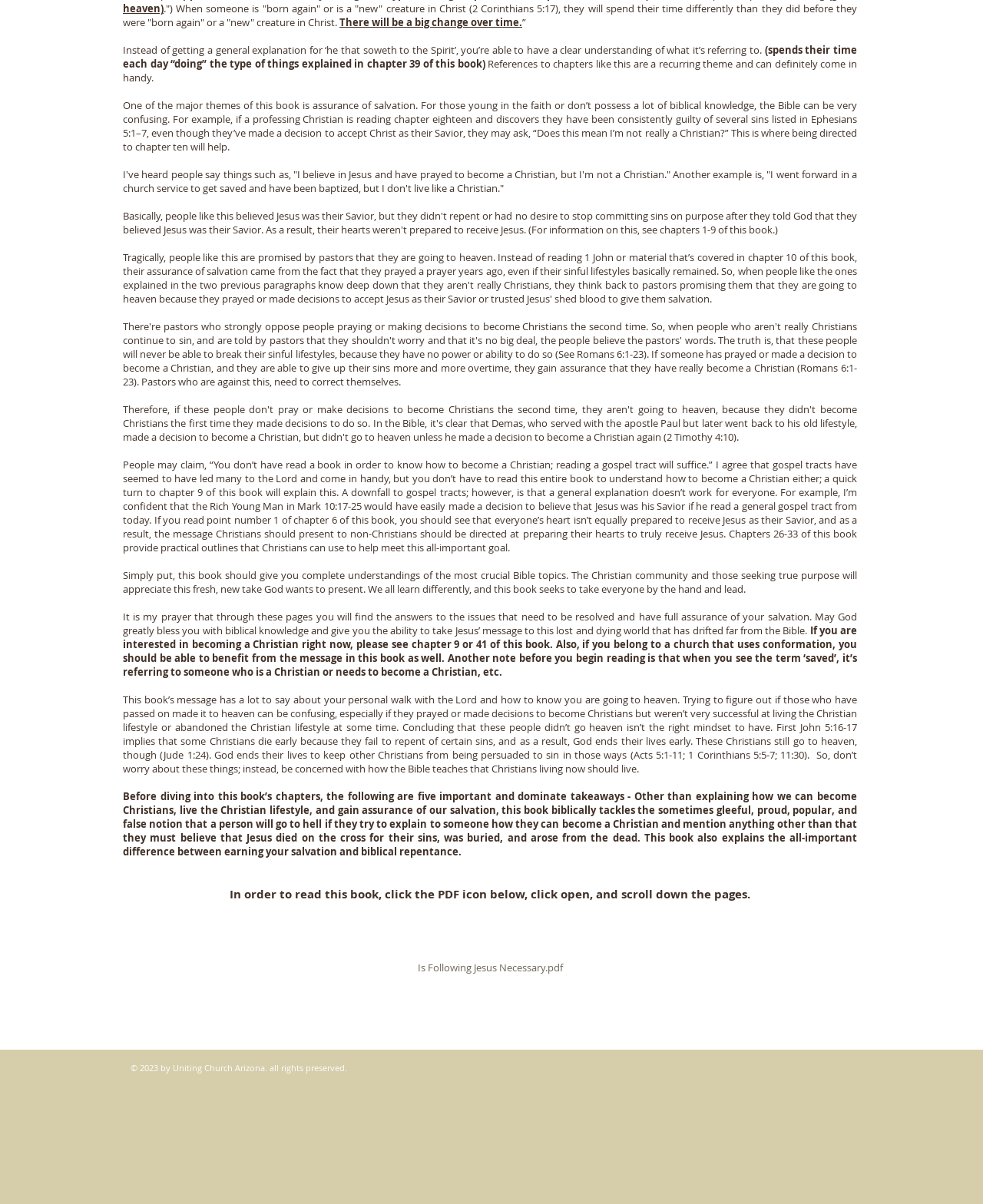Identify the bounding box for the UI element described as: "aria-label="Twitter Square"". The coordinates should be four float numbers between 0 and 1, i.e., [left, top, right, bottom].

[0.812, 0.882, 0.836, 0.901]